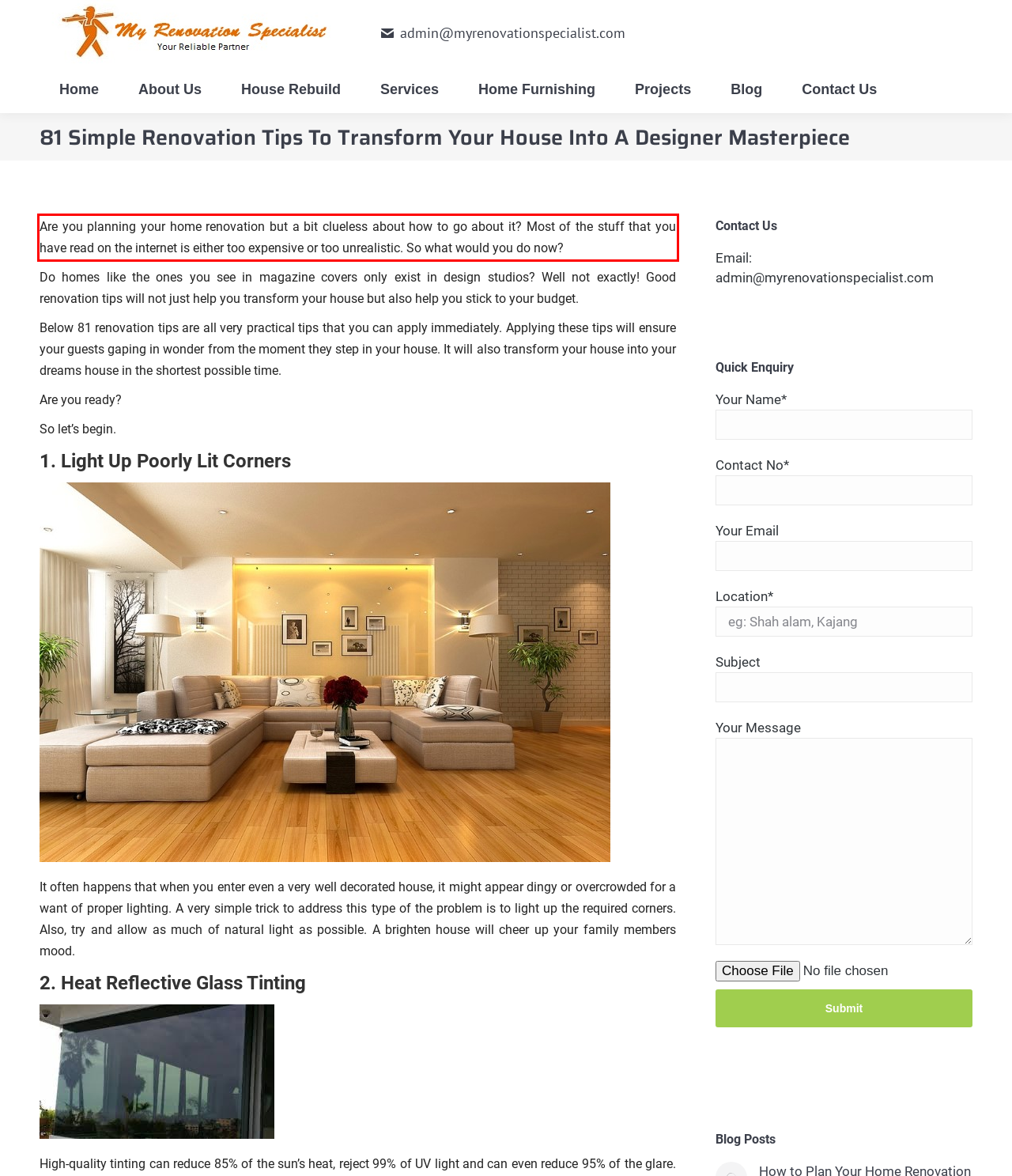Analyze the screenshot of a webpage where a red rectangle is bounding a UI element. Extract and generate the text content within this red bounding box.

Are you planning your home renovation but a bit clueless about how to go about it? Most of the stuff that you have read on the internet is either too expensive or too unrealistic. So what would you do now?